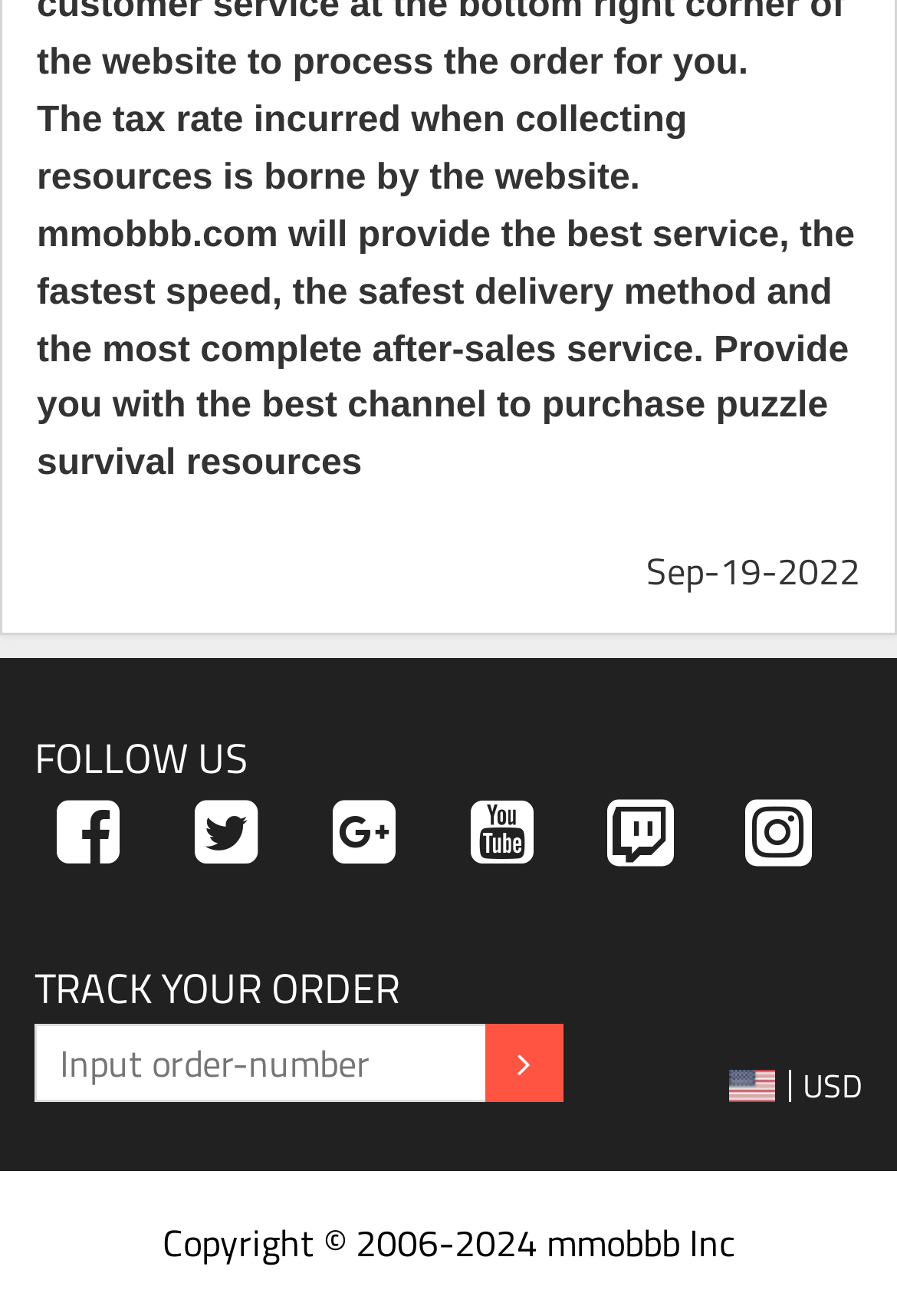Please specify the bounding box coordinates in the format (top-left x, top-left y, bottom-right x, bottom-right y), with all values as floating point numbers between 0 and 1. Identify the bounding box of the UI element described by: parent_node: TRACK YOUR ORDER

[0.541, 0.778, 0.628, 0.837]